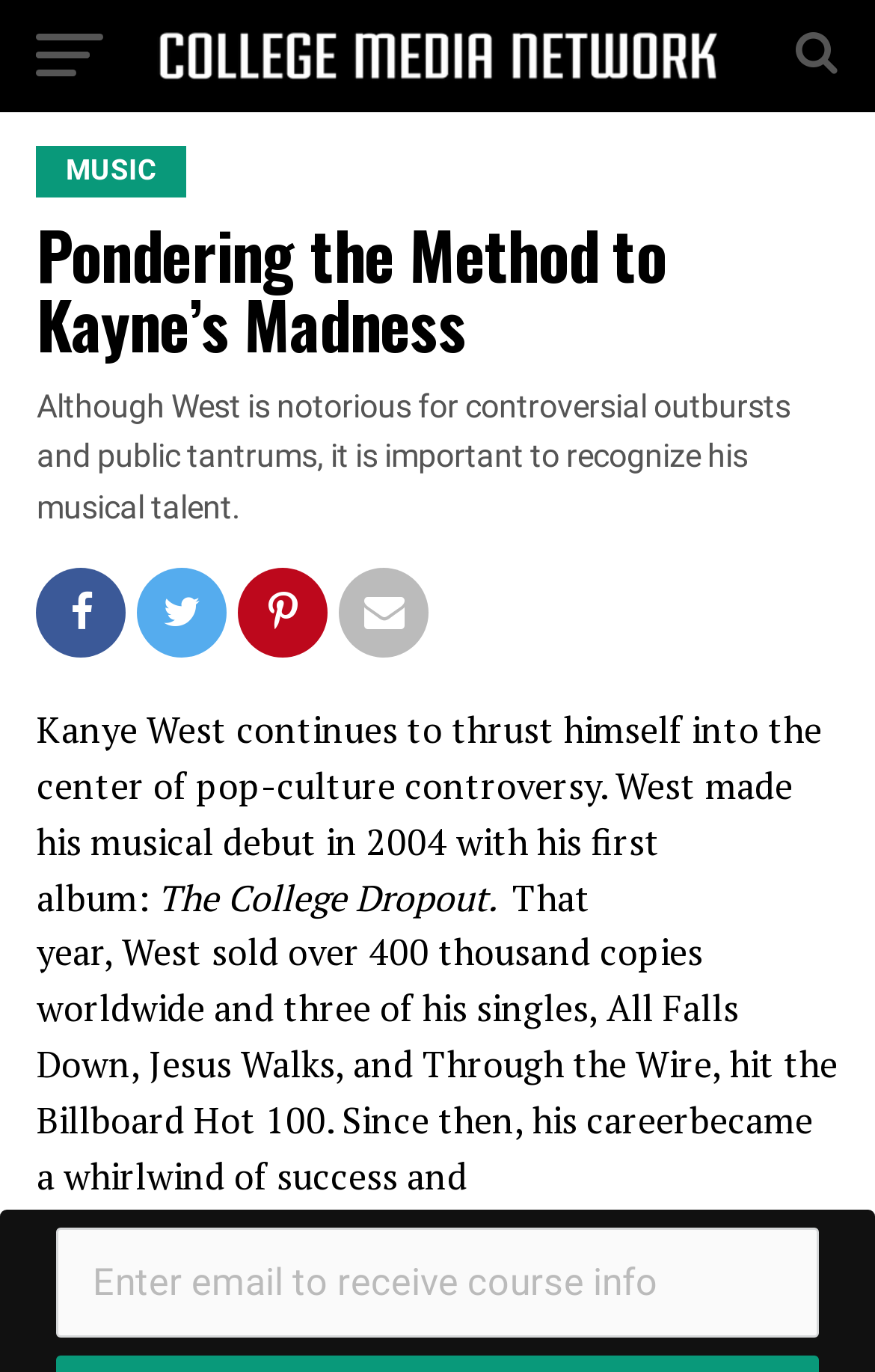What are the names of three singles that hit the Billboard Hot 100?
Using the image provided, answer with just one word or phrase.

All Falls Down, Jesus Walks, and Through the Wire